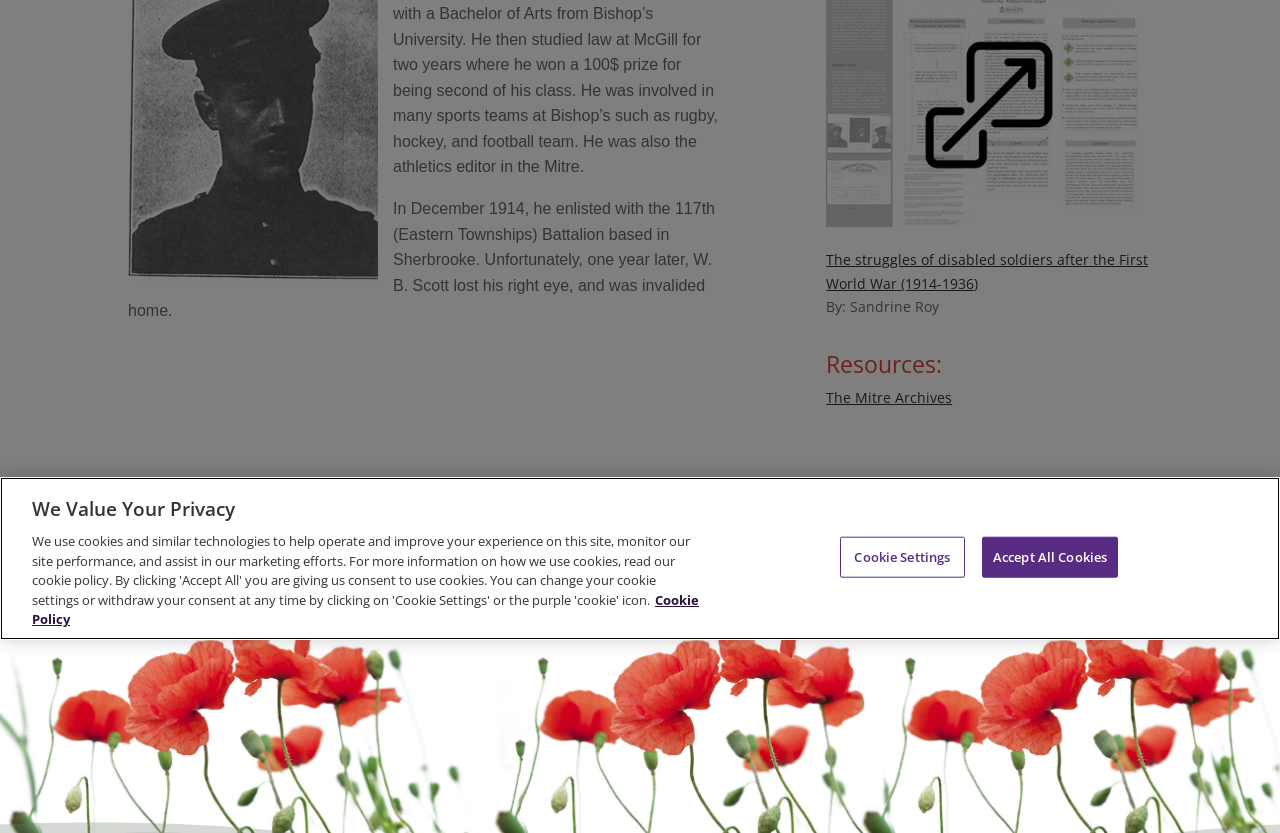Provide the bounding box coordinates of the HTML element described by the text: "Cookie Policy". The coordinates should be in the format [left, top, right, bottom] with values between 0 and 1.

[0.025, 0.709, 0.546, 0.754]